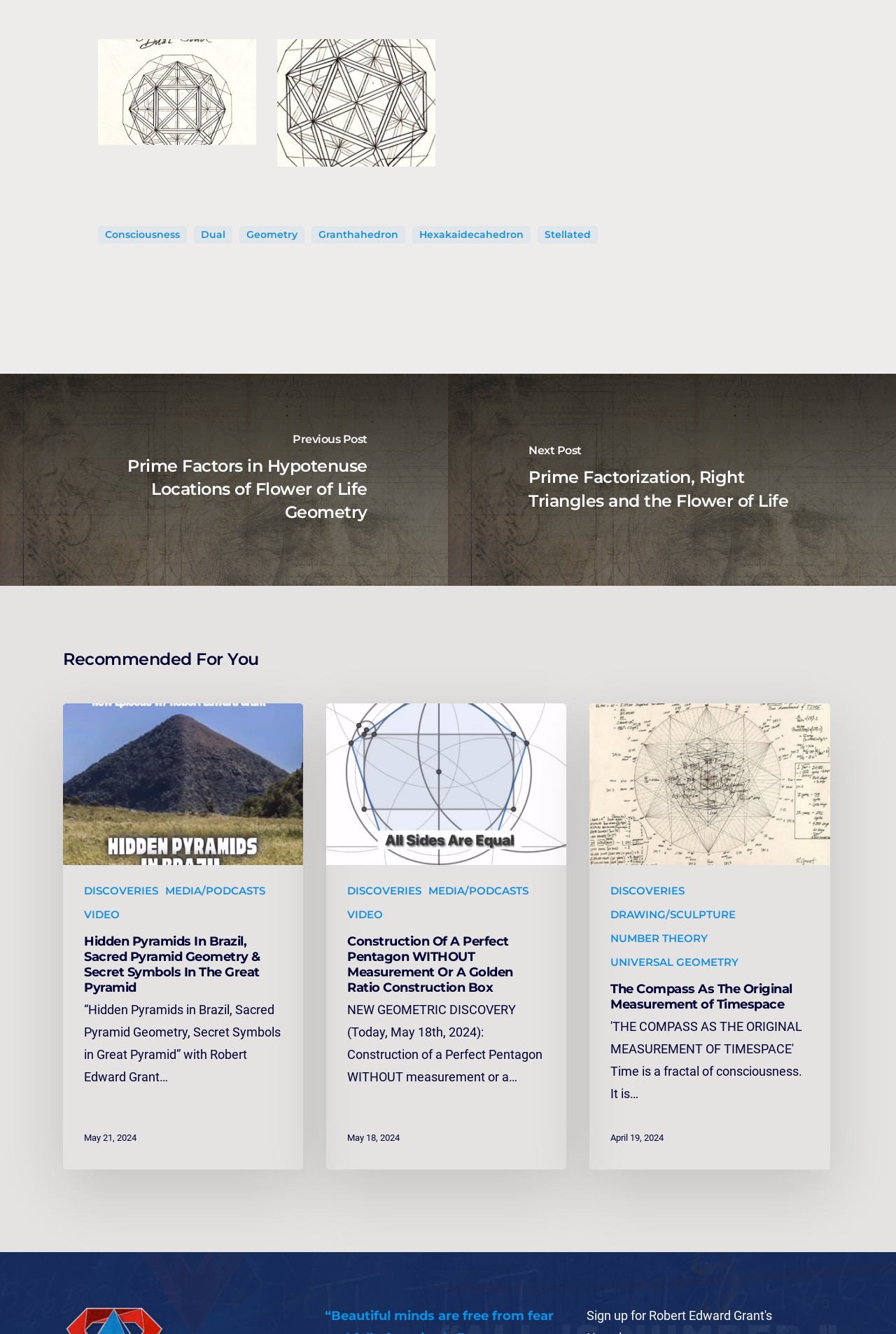Identify the bounding box coordinates of the area that should be clicked in order to complete the given instruction: "Click the COURSES link". The bounding box coordinates should be four float numbers between 0 and 1, i.e., [left, top, right, bottom].

None